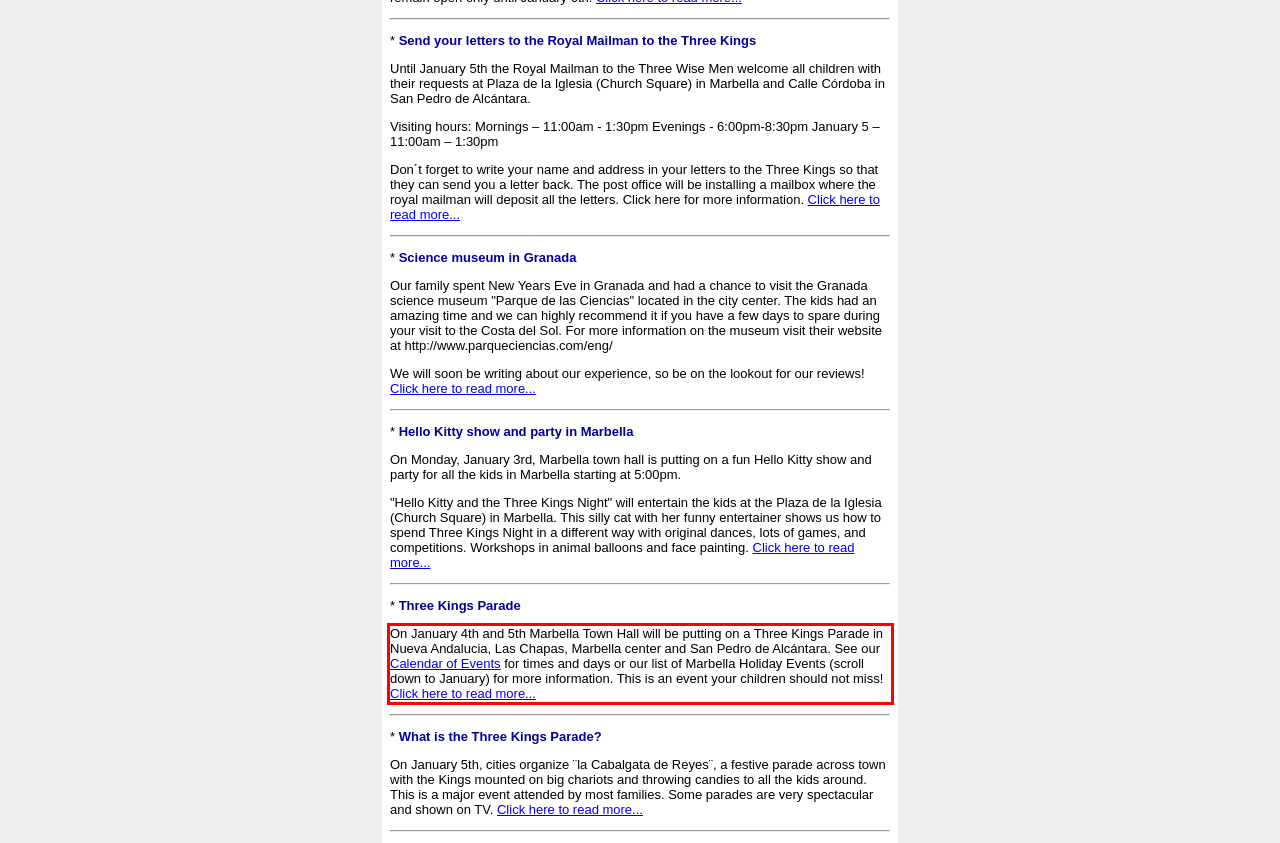Analyze the screenshot of the webpage and extract the text from the UI element that is inside the red bounding box.

On January 4th and 5th Marbella Town Hall will be putting on a Three Kings Parade in Nueva Andalucia, Las Chapas, Marbella center and San Pedro de Alcántara. See our Calendar of Events for times and days or our list of Marbella Holiday Events (scroll down to January) for more information. This is an event your children should not miss! Click here to read more...